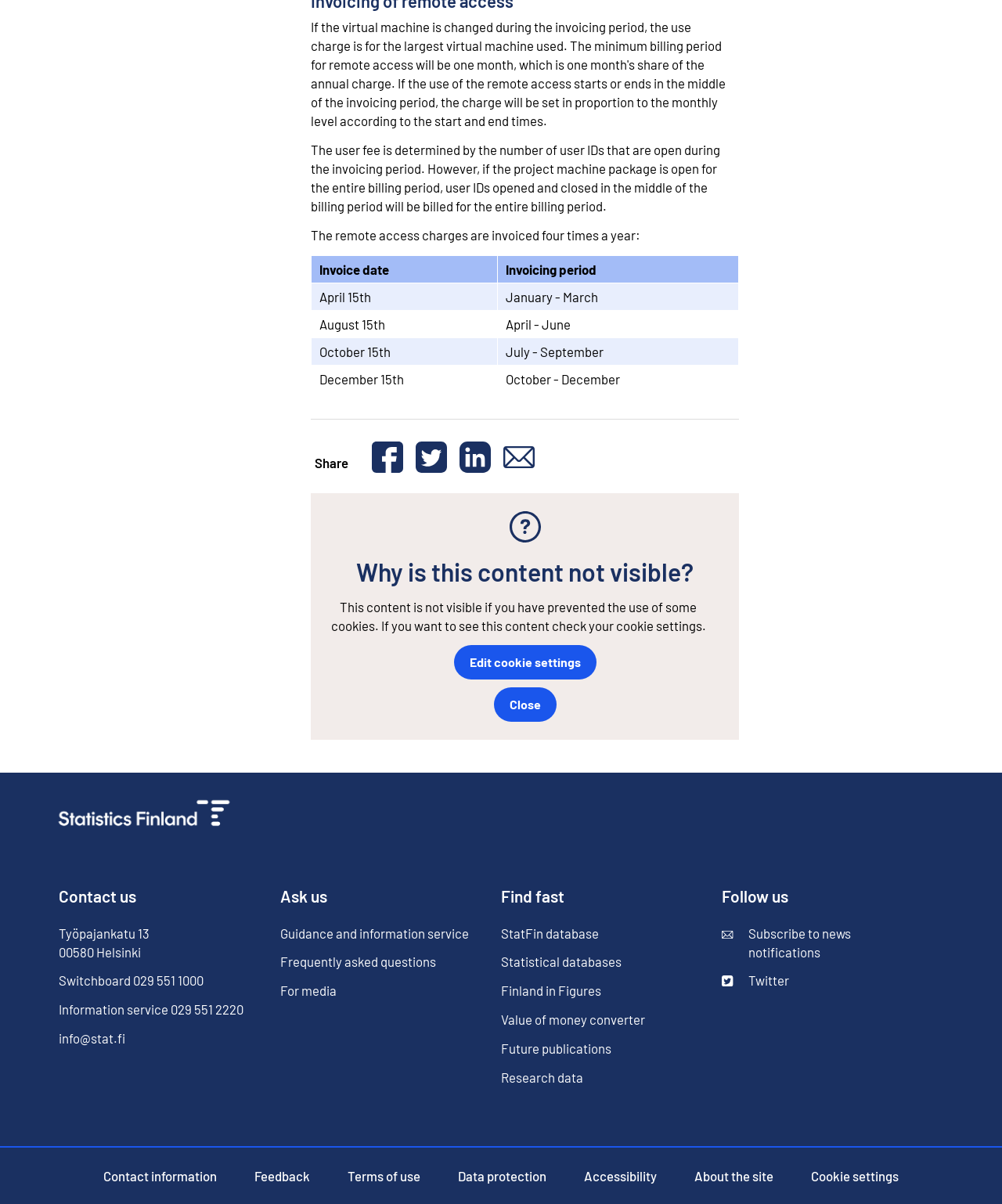Specify the bounding box coordinates of the region I need to click to perform the following instruction: "Go to the home page". The coordinates must be four float numbers in the range of 0 to 1, i.e., [left, top, right, bottom].

[0.05, 0.657, 0.238, 0.709]